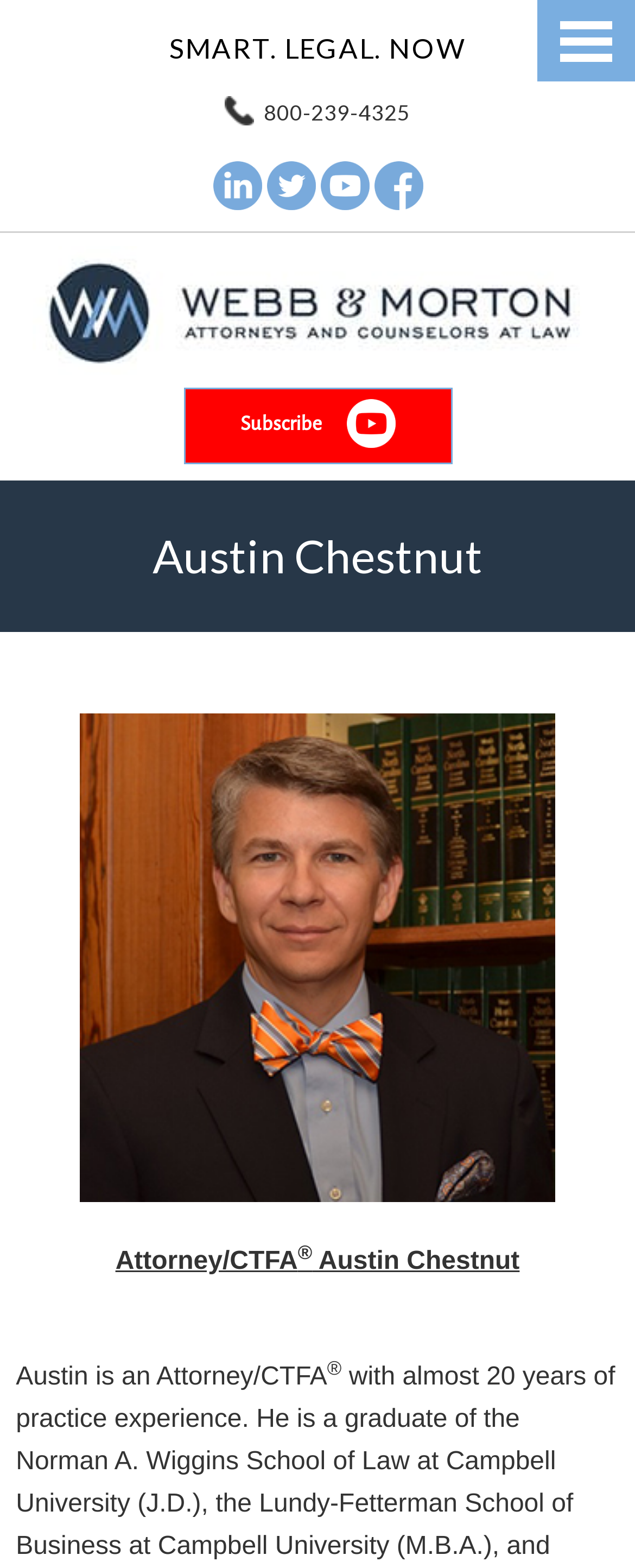How many social media links are present on the webpage?
Please answer the question with a detailed response using the information from the screenshot.

There are four social media links present on the webpage, which are LinkedIn, Twitter, Youtube, and Facebook, each represented by an image and a link.